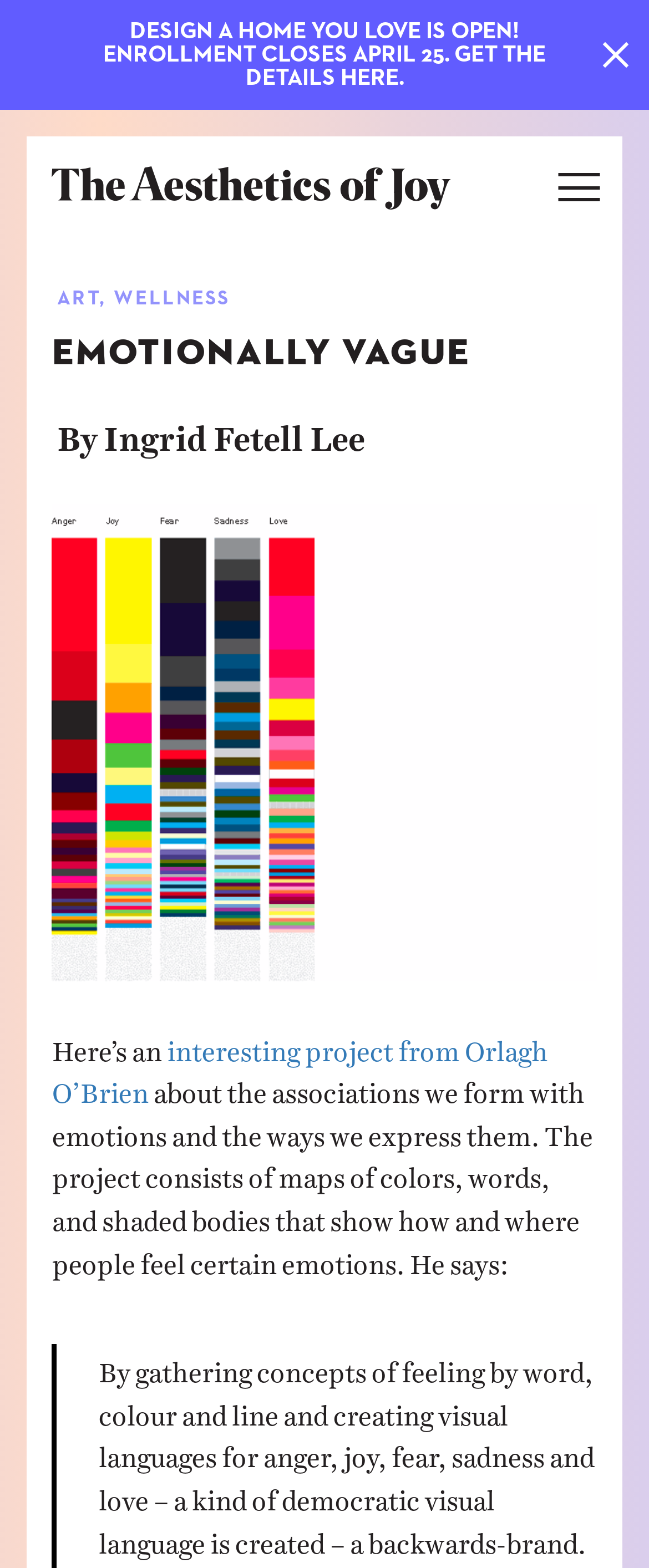Give a one-word or short phrase answer to the question: 
What is the text above the 'EMOTIONALLY VAGUE' heading?

By Ingrid Fetell Lee